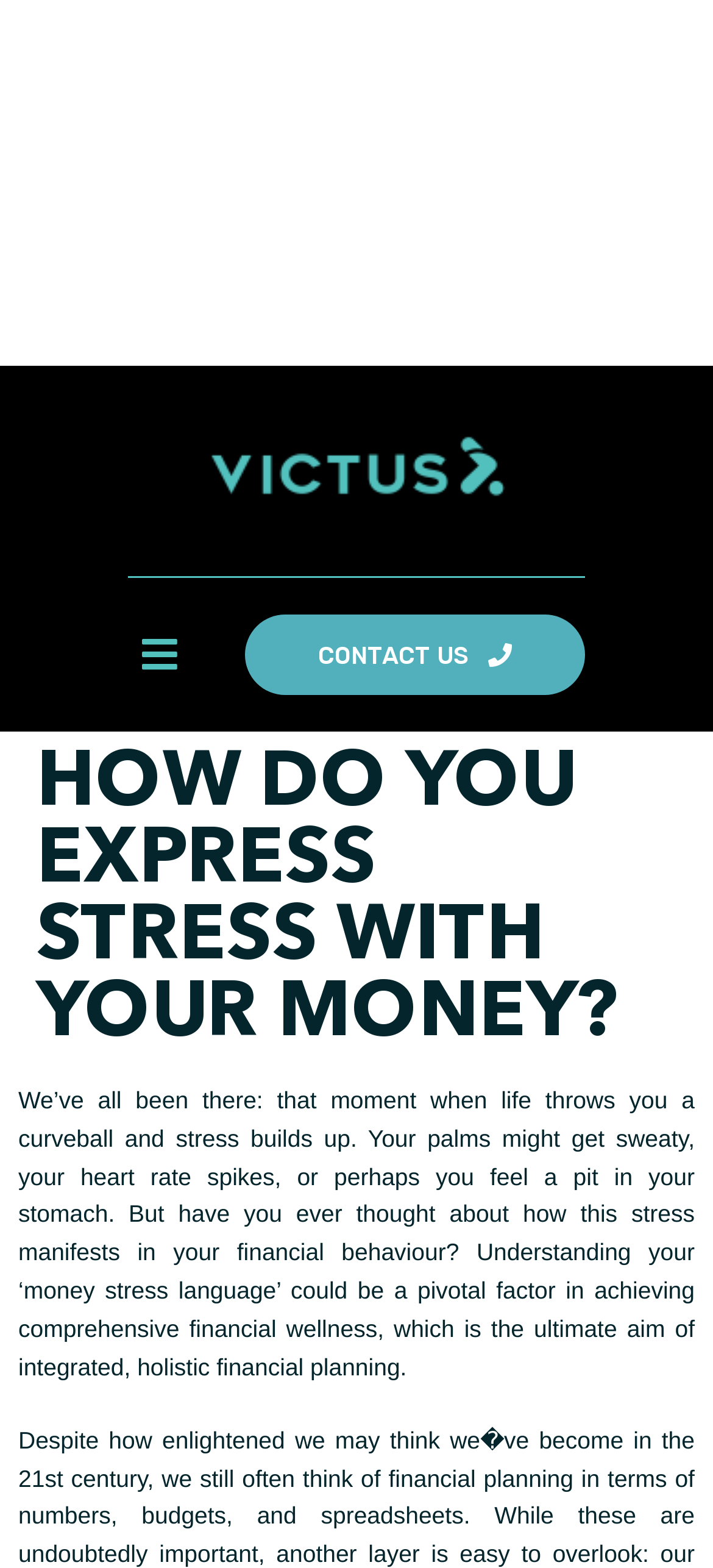What is the logo of the Victus Group?
Give a thorough and detailed response to the question.

The logo of the Victus Group can be found at the top left corner of the webpage, which is an image with a bounding box of [0.25, 0.257, 0.75, 0.344]. It is also a link that can be clicked.